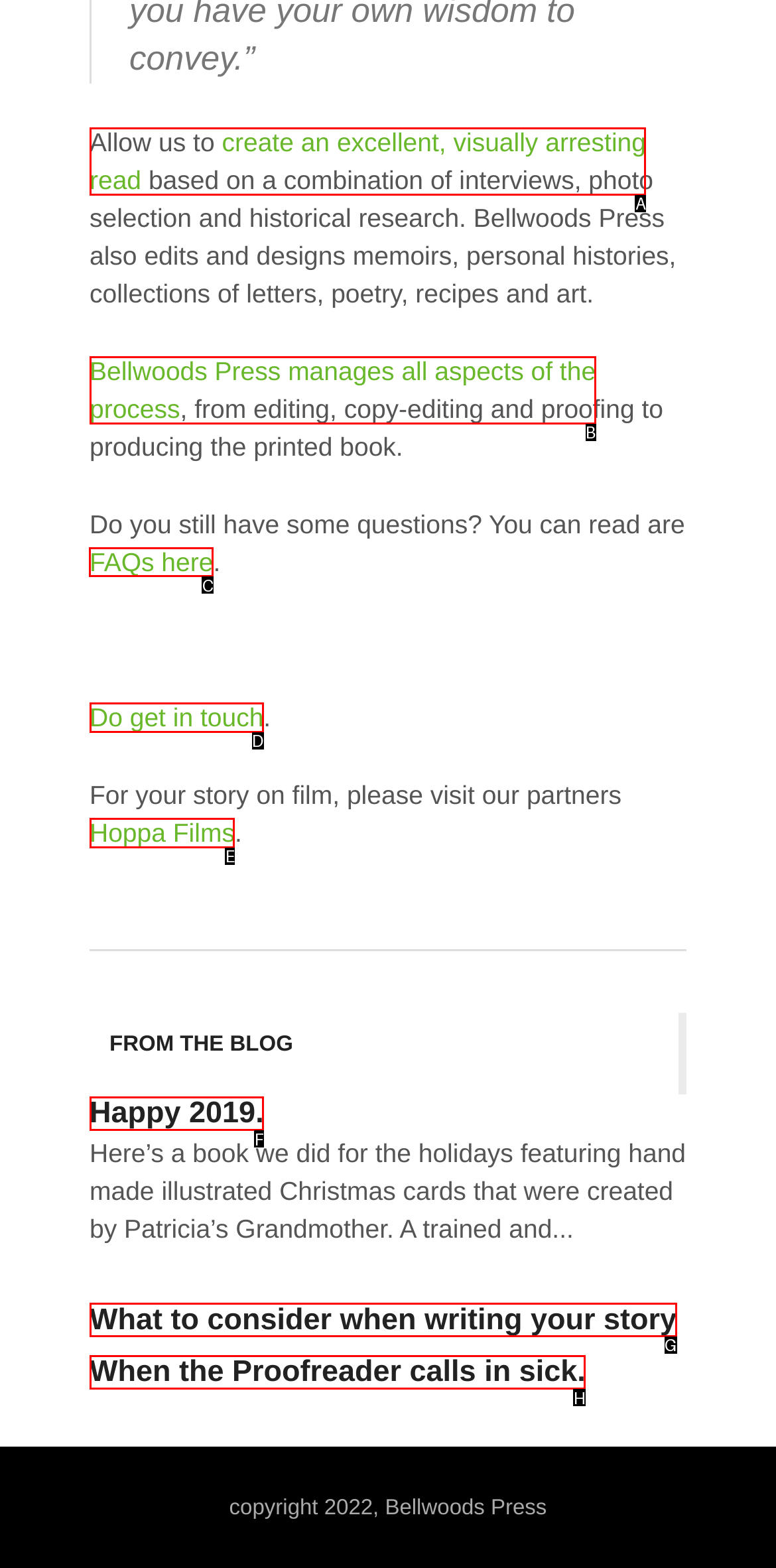Pick the right letter to click to achieve the task: read FAQs
Answer with the letter of the correct option directly.

C